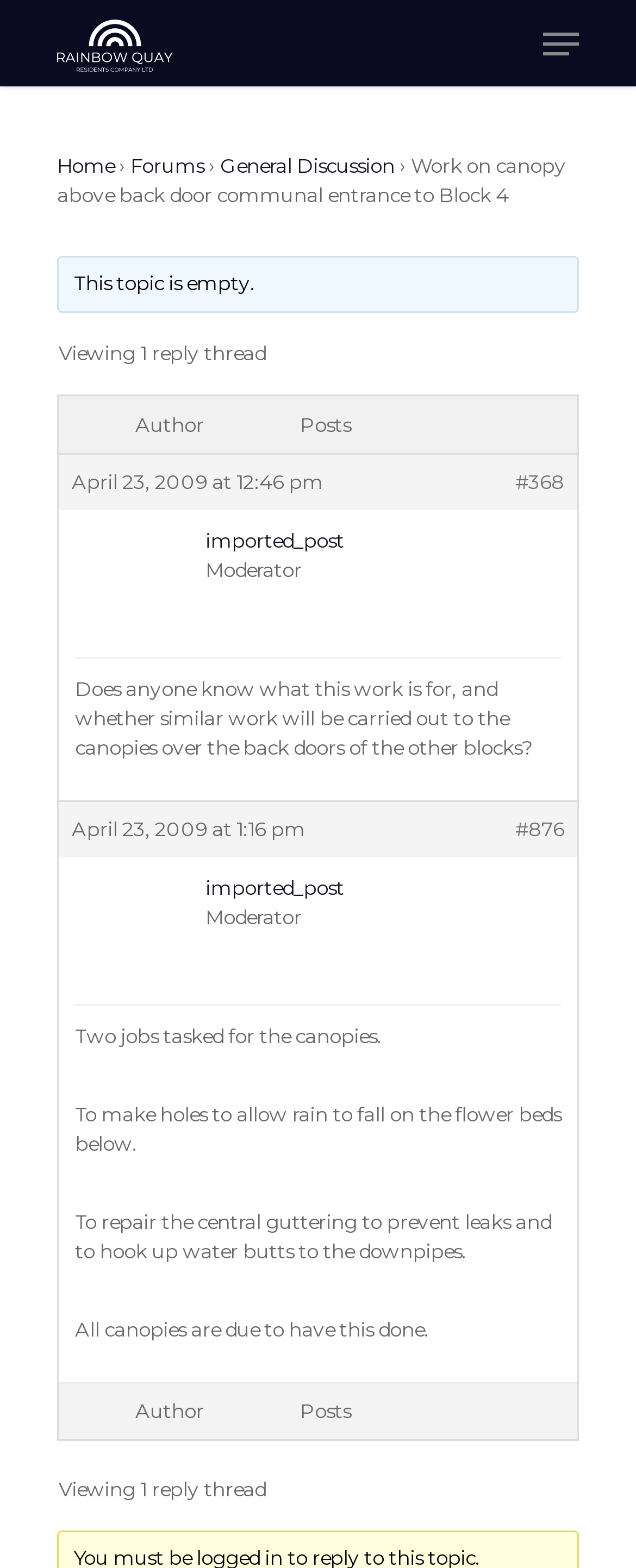Will similar work be done on other blocks?
Look at the image and answer the question with a single word or phrase.

Yes